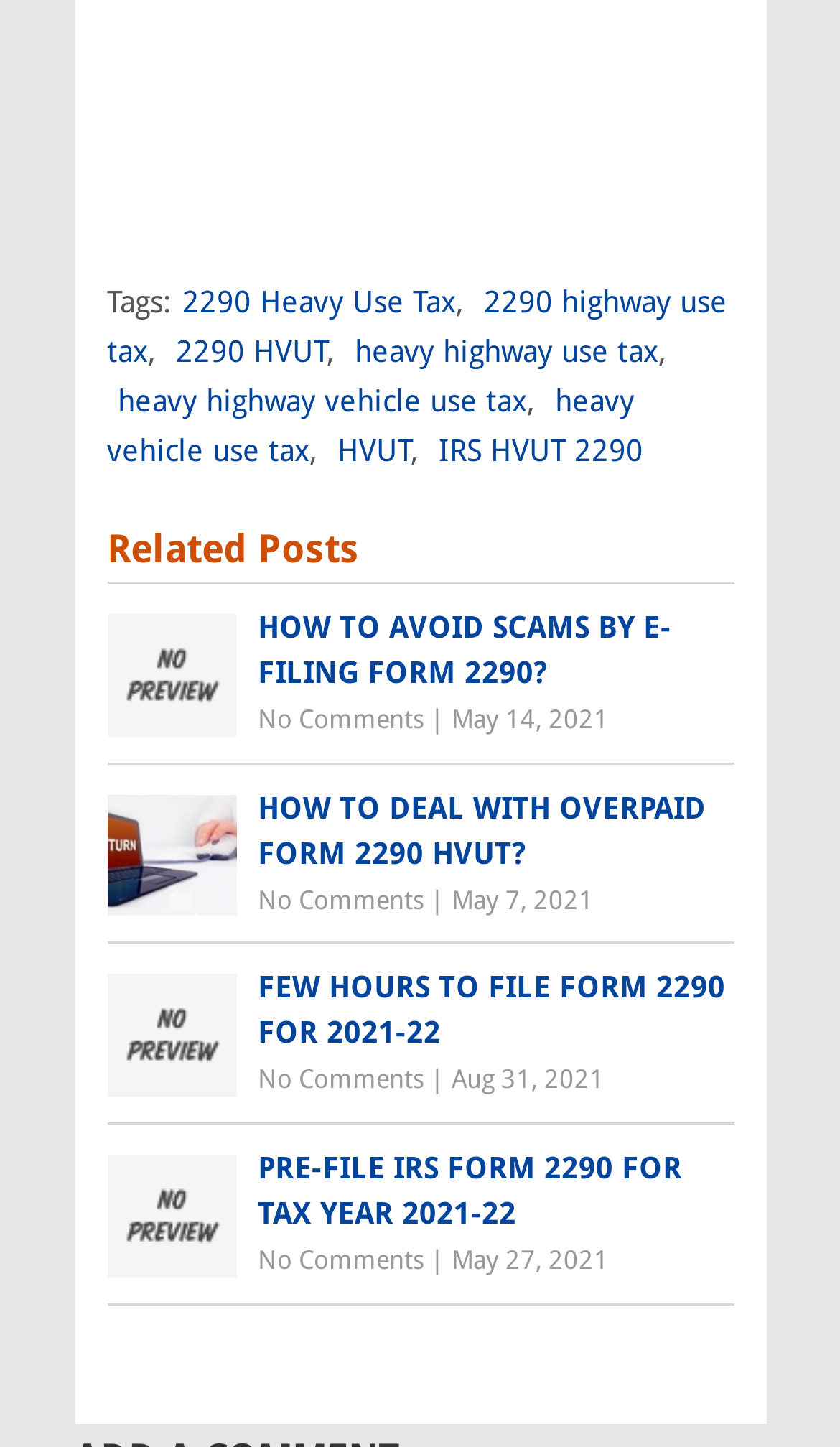What is the common theme among the links on the webpage?
Provide a well-explained and detailed answer to the question.

The common theme among the links on the webpage is the filing of Form 2290. All the links seem to be providing information or guidance on how to file Form 2290, whether it's about avoiding scams, dealing with overpaid forms, or pre-filing for a specific tax year.